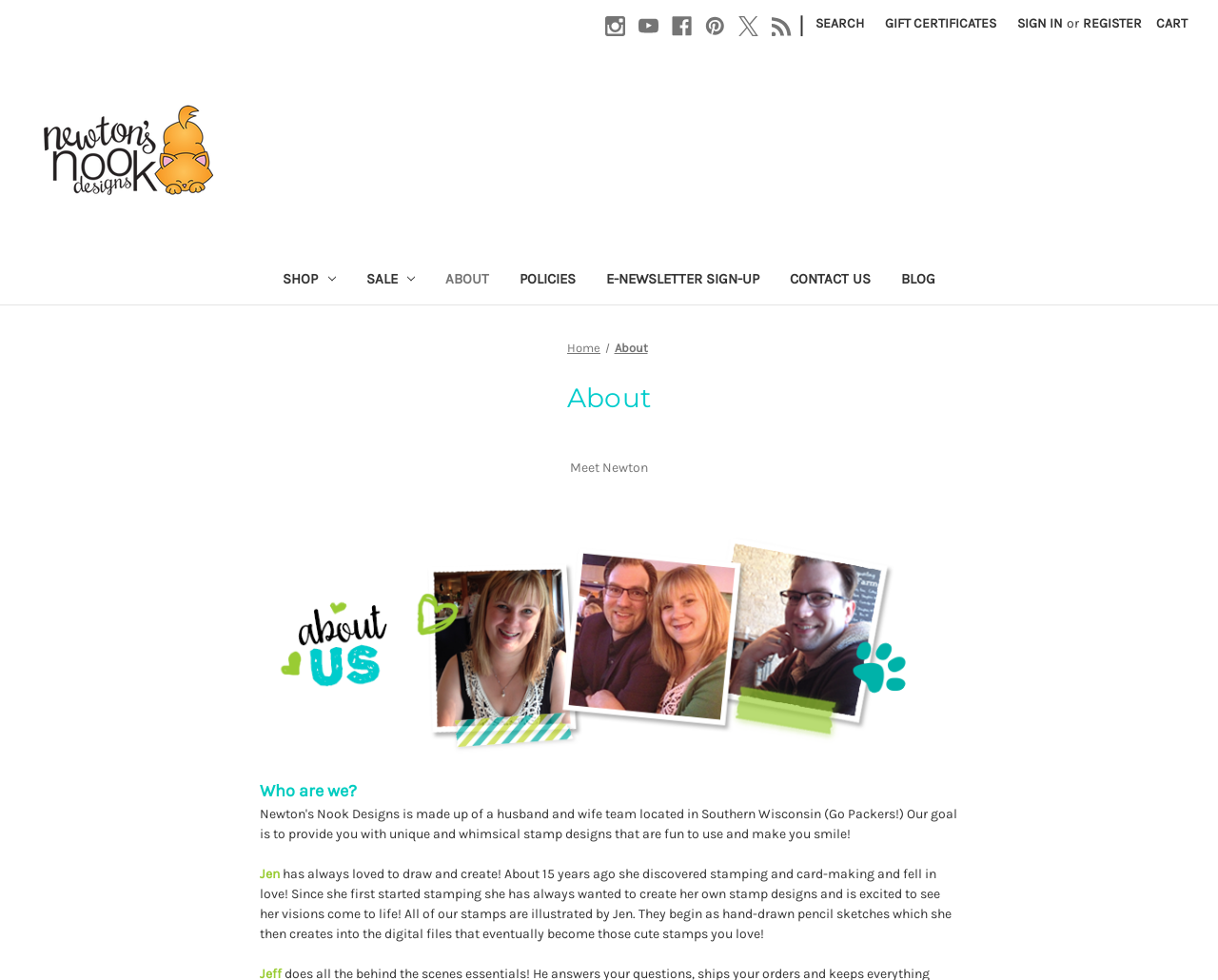Please identify the bounding box coordinates of the area that needs to be clicked to fulfill the following instruction: "Search."

[0.661, 0.0, 0.718, 0.048]